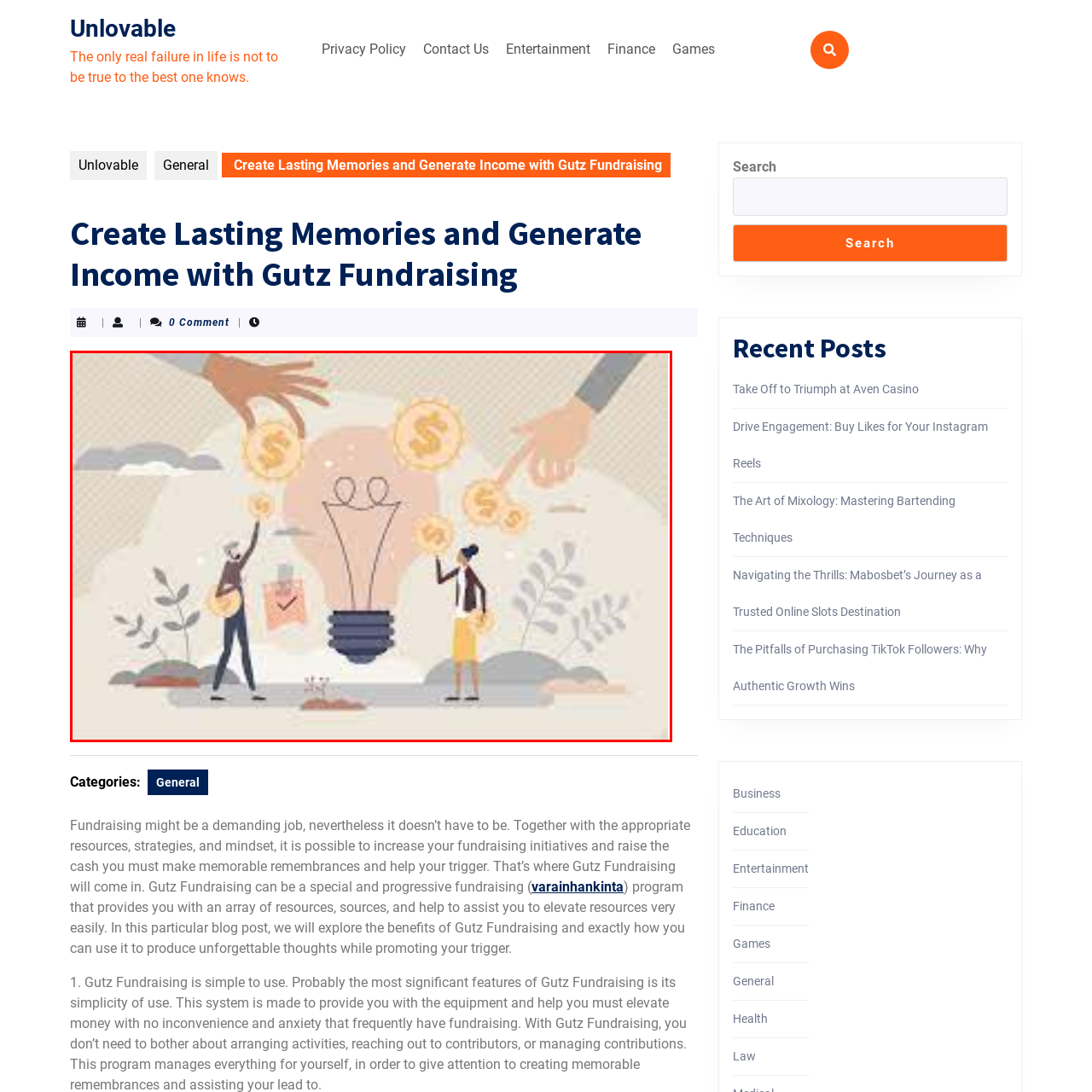What do the floating coins represent?
Check the image enclosed by the red bounding box and reply to the question using a single word or phrase.

Financial contributions